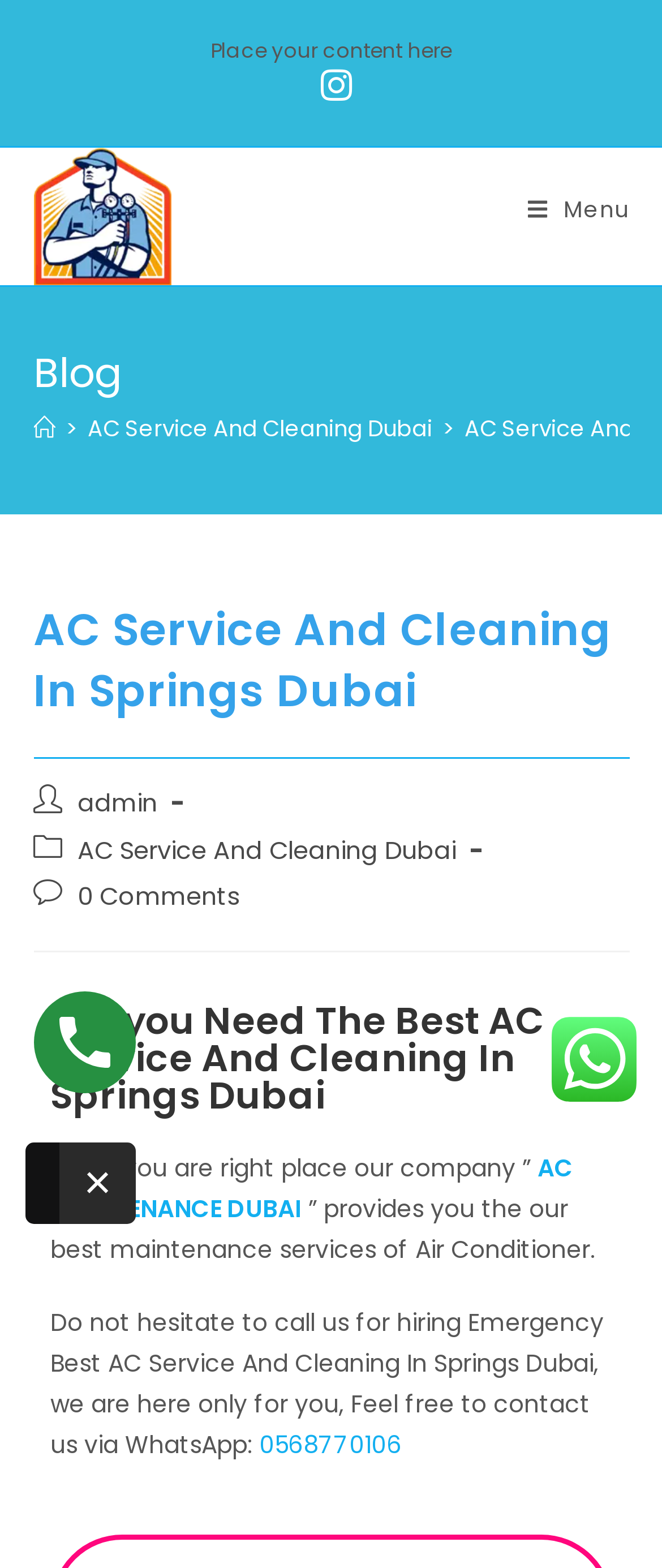Answer the following in one word or a short phrase: 
What is the purpose of the company?

AC service and cleaning